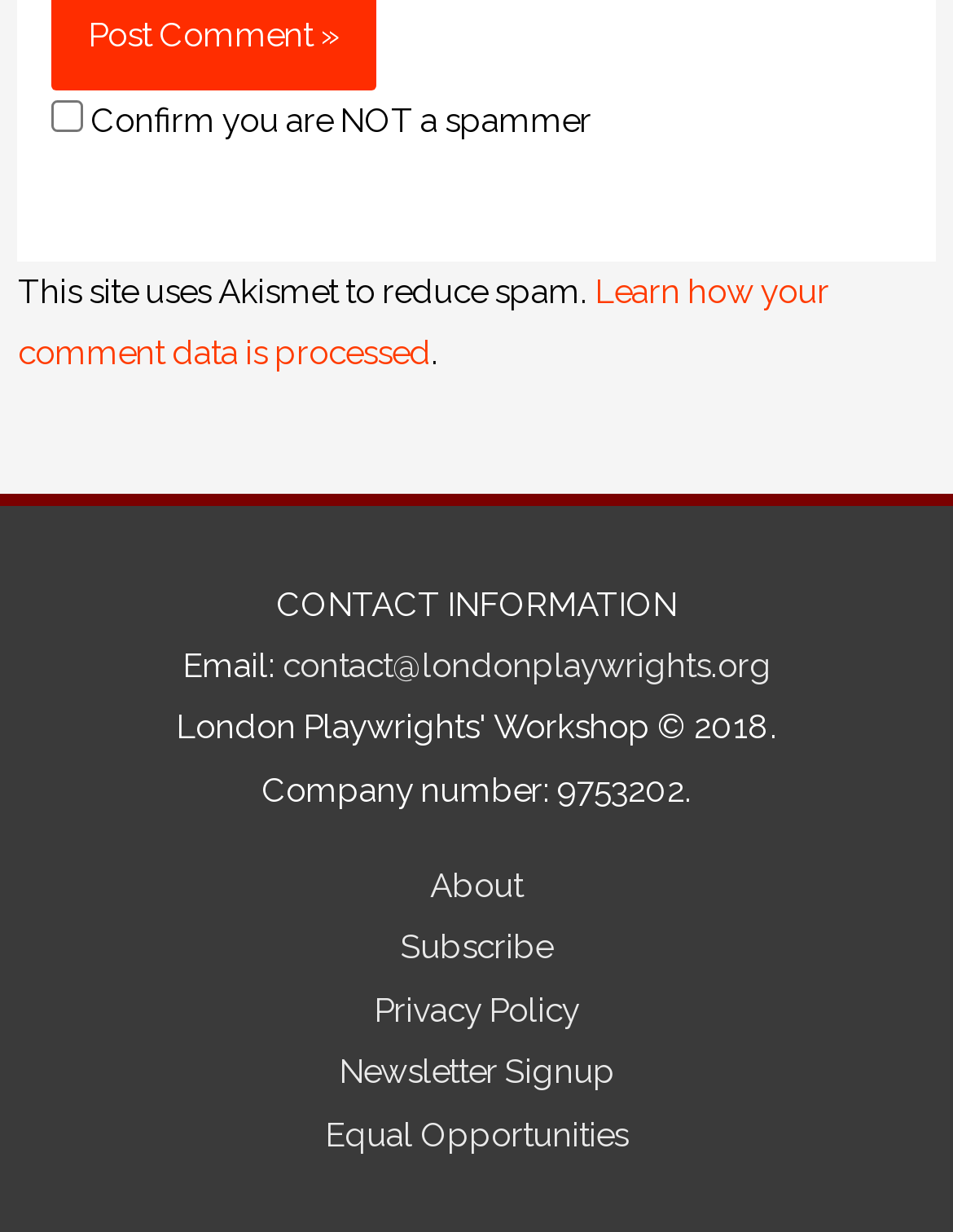Show the bounding box coordinates of the region that should be clicked to follow the instruction: "Go to the About page."

[0.451, 0.702, 0.549, 0.734]